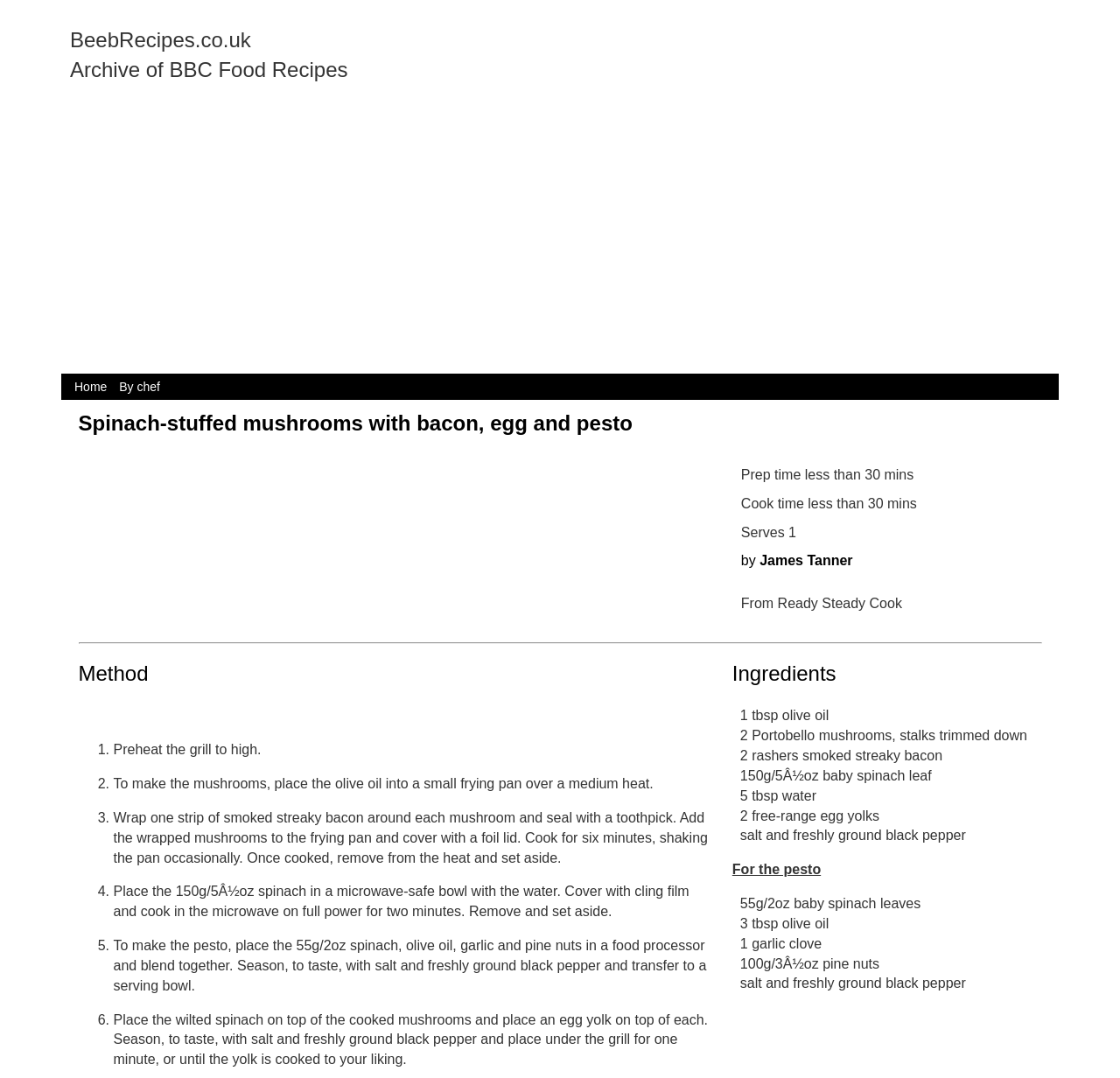Please provide the bounding box coordinate of the region that matches the element description: SHOP. Coordinates should be in the format (top-left x, top-left y, bottom-right x, bottom-right y) and all values should be between 0 and 1.

None